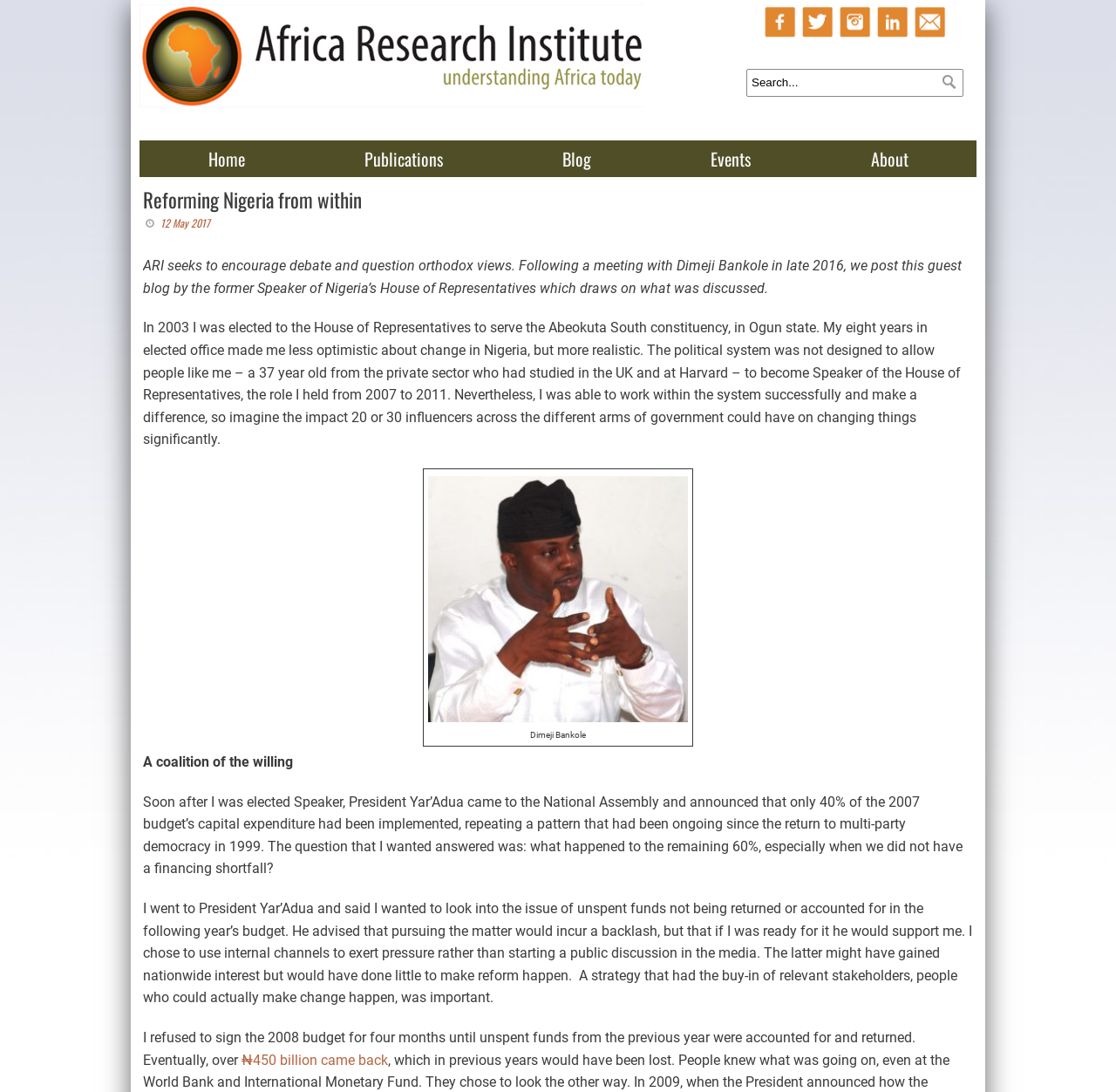Determine the bounding box coordinates of the section I need to click to execute the following instruction: "Search for something". Provide the coordinates as four float numbers between 0 and 1, i.e., [left, top, right, bottom].

[0.669, 0.063, 0.863, 0.089]